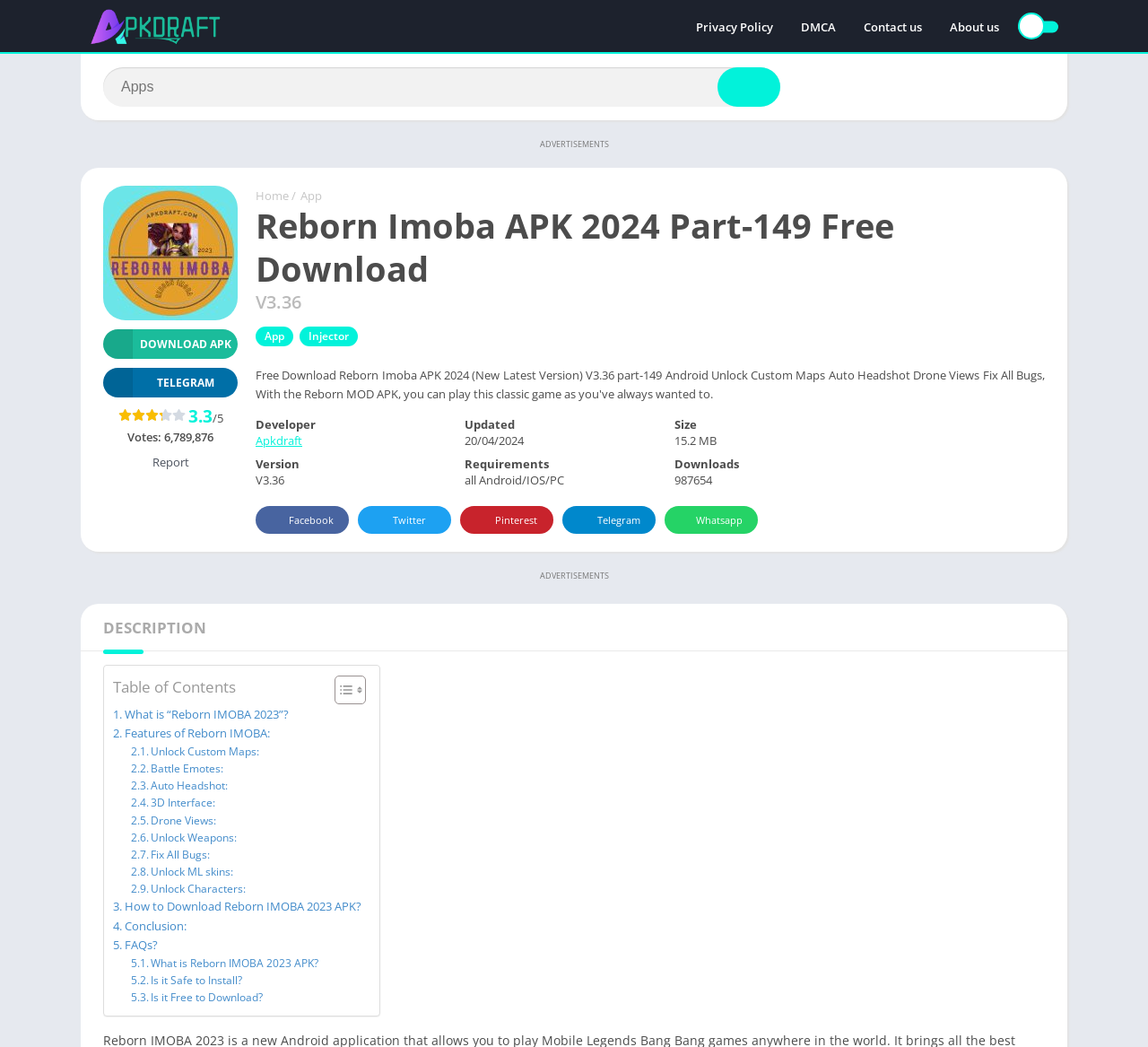What is the size of Reborn Imoba APK?
Give a one-word or short-phrase answer derived from the screenshot.

15.2 MB